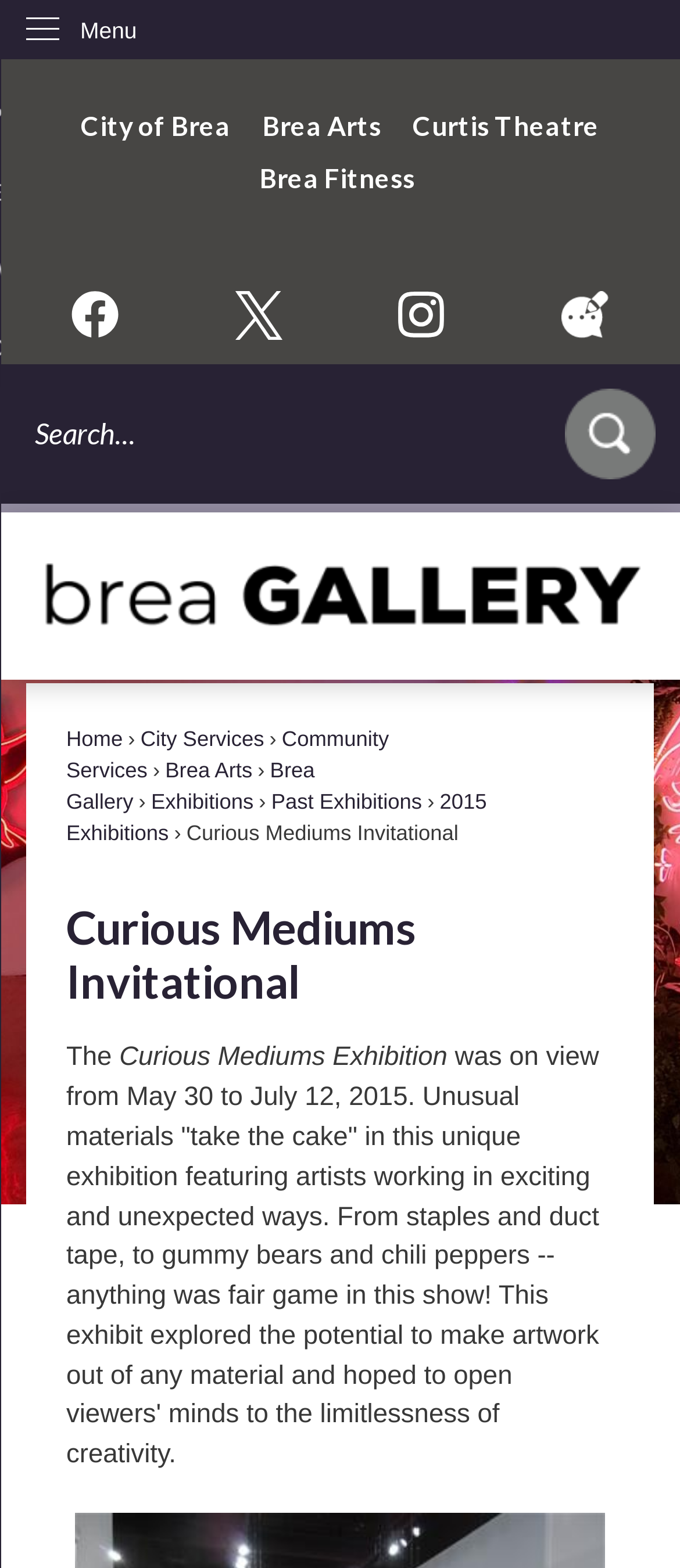Offer an in-depth caption of the entire webpage.

The webpage is the official website of the Curious Mediums Invitational in Brea, California. At the top left corner, there is a "Skip to Main Content" link. Next to it, a vertical menu with the label "Menu" is located. 

Below the menu, a "Quick Links" region is situated, which contains four links: "City of Brea", "Brea Arts", "Curtis Theatre", and "Brea Fitness". These links are aligned horizontally and take up most of the width of the page.

Under the "Quick Links" region, there are four links with accompanying images, each opening in a new window. These links are also aligned horizontally and are positioned below the "Quick Links" region.

A "Search" region is located below the links, spanning the entire width of the page. It contains a search textbox and a search button with a search icon.

On the left side of the page, there is a prominent link to the "Art Gallery Home Page" with an accompanying image. Below it, there are several links to different pages, including "Home", "City Services", "Community Services", "Brea Arts", "Brea Gallery", "Exhibitions", "Past Exhibitions", and "2015 Exhibitions". These links are aligned vertically.

The main content of the page is a description of the Curious Mediums Invitational exhibition, which is headed by a heading element. The description text is divided into three paragraphs, with the first paragraph introducing the exhibition, and the second and third paragraphs providing more details about the exhibition.